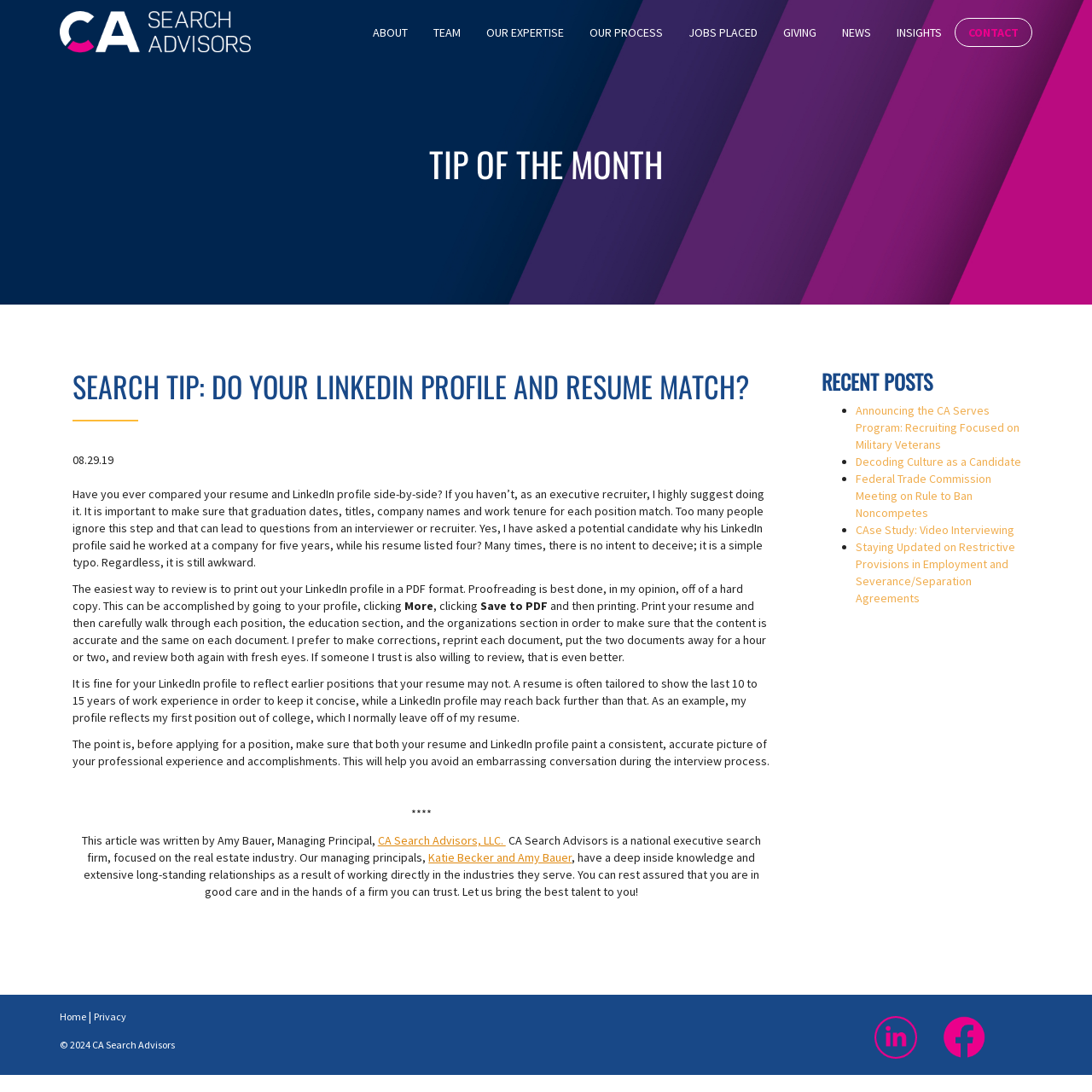Provide a one-word or short-phrase response to the question:
What is the industry focus of CA Search Advisors?

Real estate